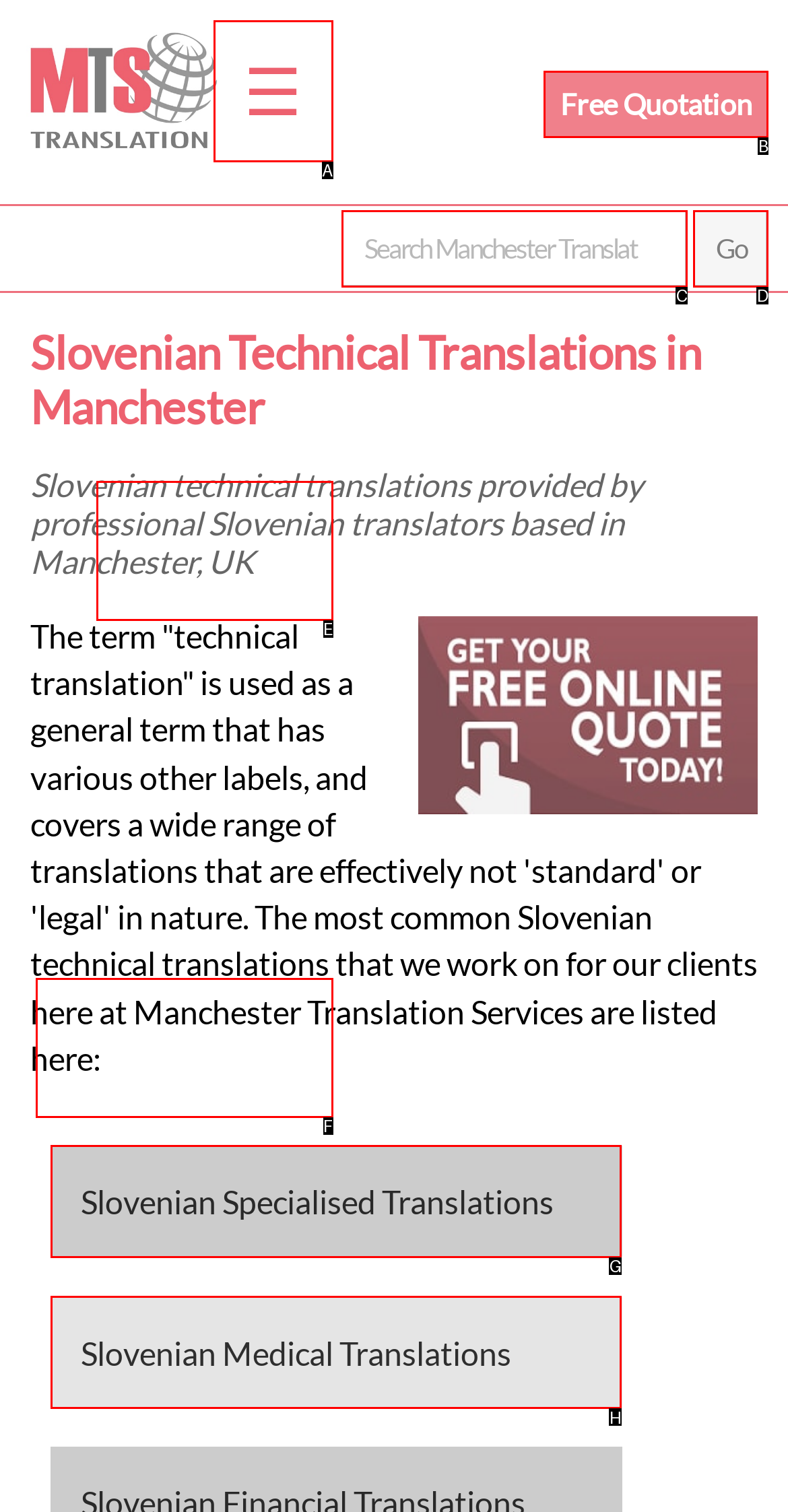Given the description: Slovenian Specialised Translations, pick the option that matches best and answer with the corresponding letter directly.

G